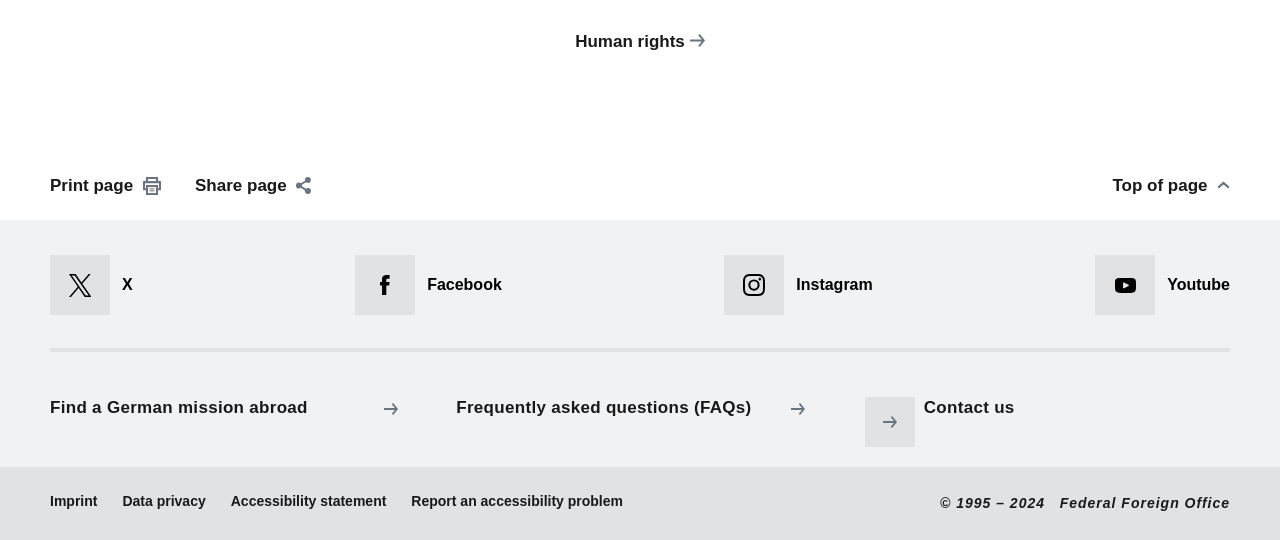Provide the bounding box coordinates of the HTML element described by the text: "Find a German mission abroad". The coordinates should be in the format [left, top, right, bottom] with values between 0 and 1.

[0.032, 0.717, 0.325, 0.796]